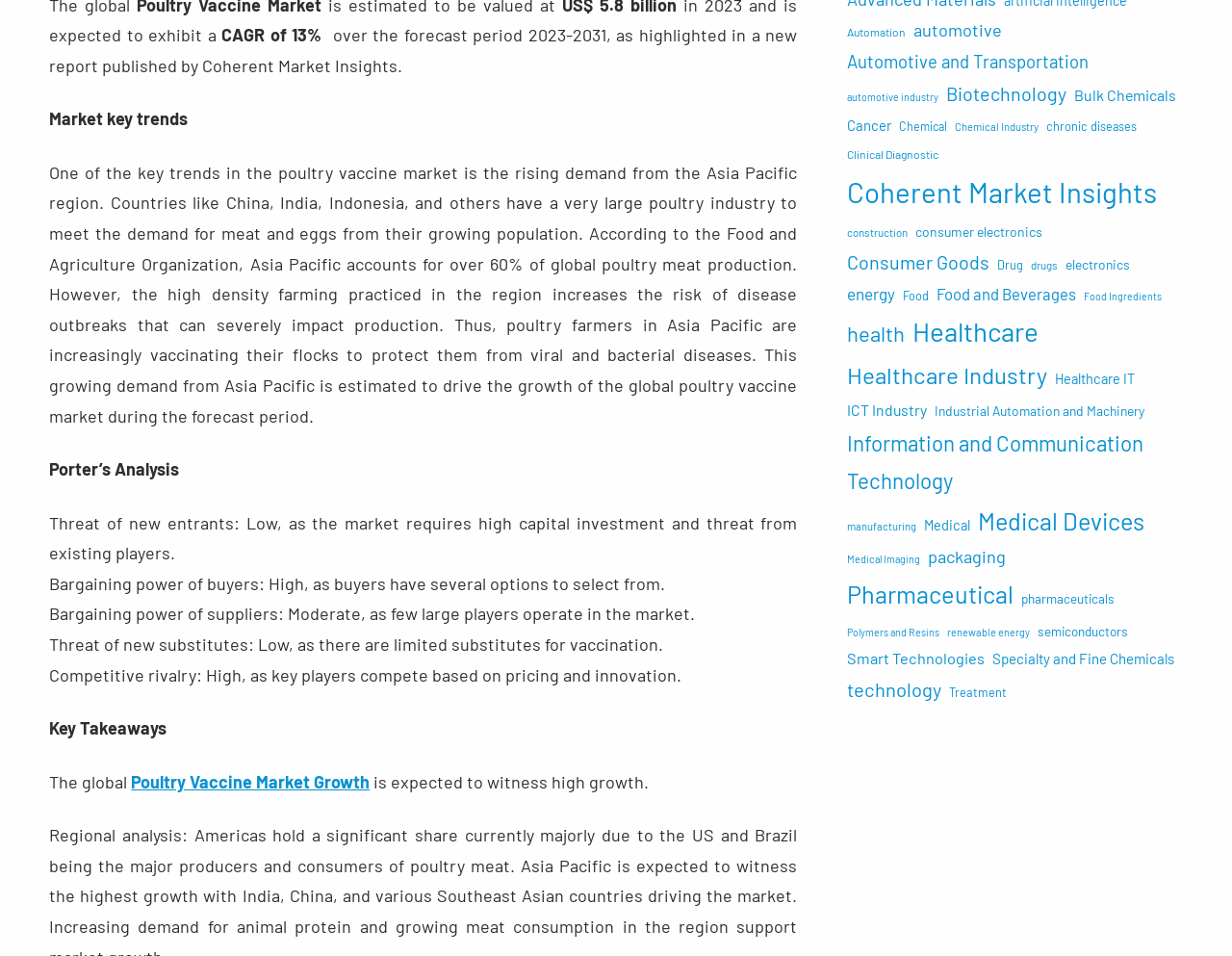Given the element description Poultry Vaccine Market Growth, identify the bounding box coordinates for the UI element on the webpage screenshot. The format should be (top-left x, top-left y, bottom-right x, bottom-right y), with values between 0 and 1.

[0.106, 0.806, 0.3, 0.829]